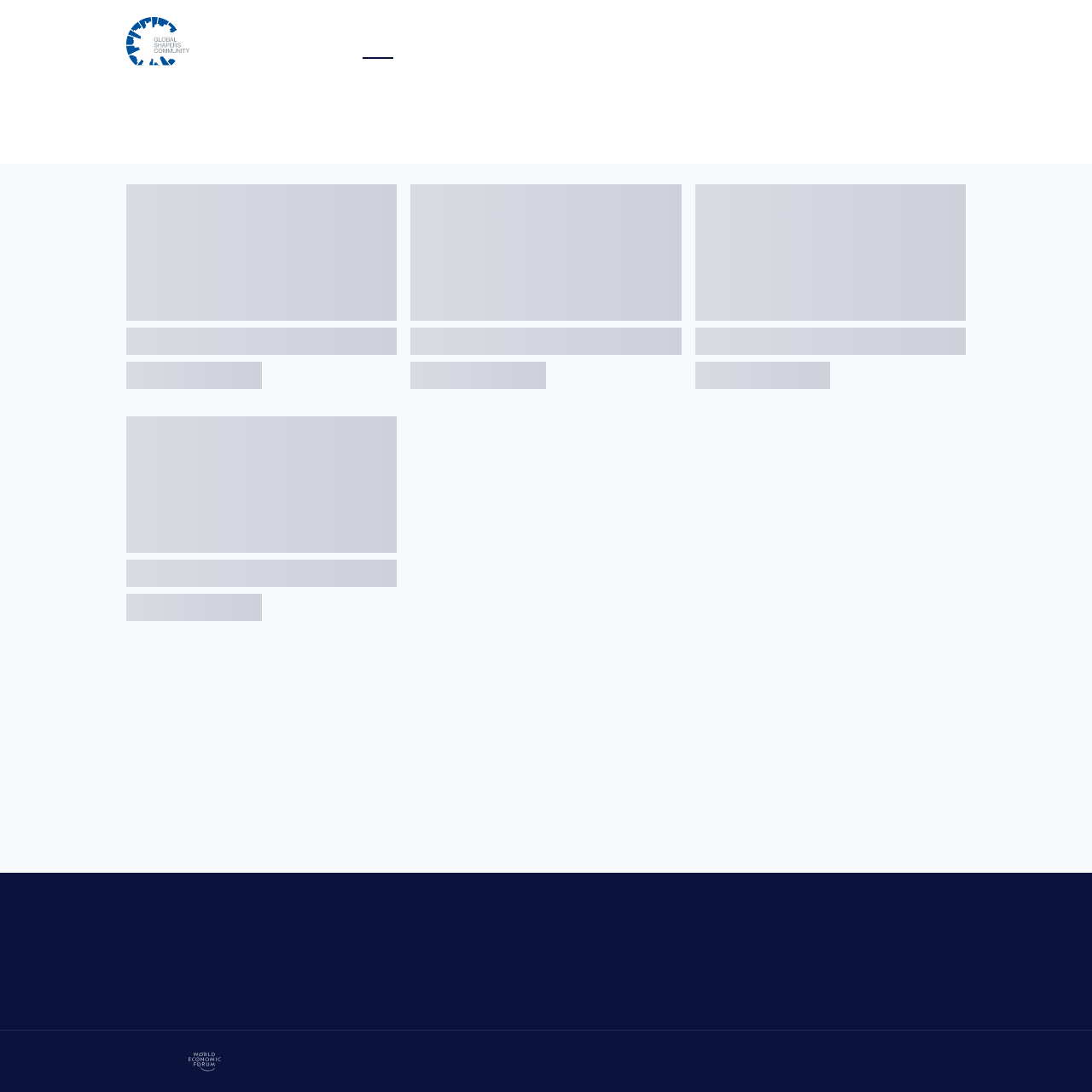What is the copyright year?
Please respond to the question with as much detail as possible.

I found the answer by looking at the StaticText element '© 2024 All rights reserved' which indicates that the copyright year is 2024.